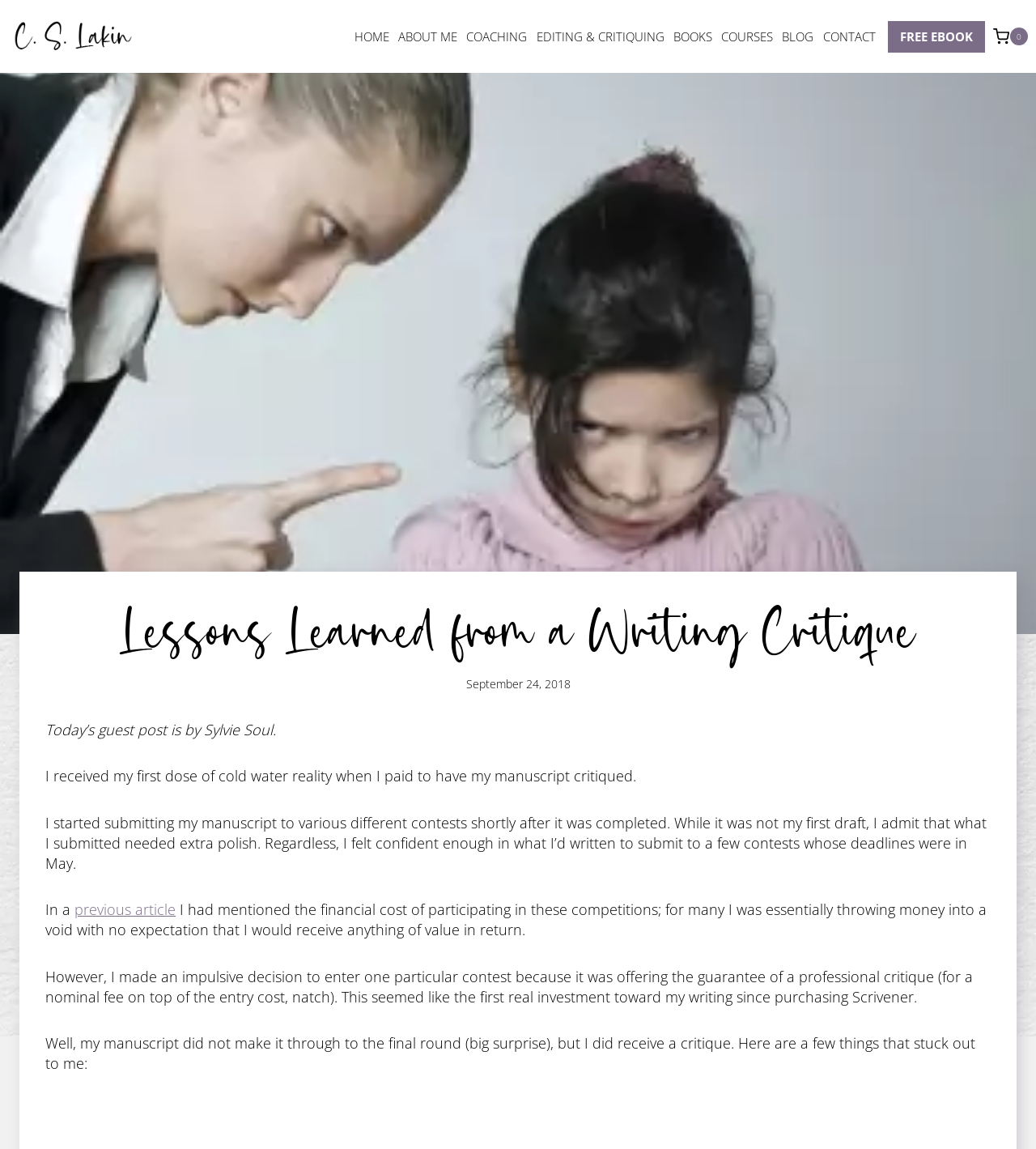Find the bounding box coordinates of the element's region that should be clicked in order to follow the given instruction: "Click the 'Devices Setup' link". The coordinates should consist of four float numbers between 0 and 1, i.e., [left, top, right, bottom].

None